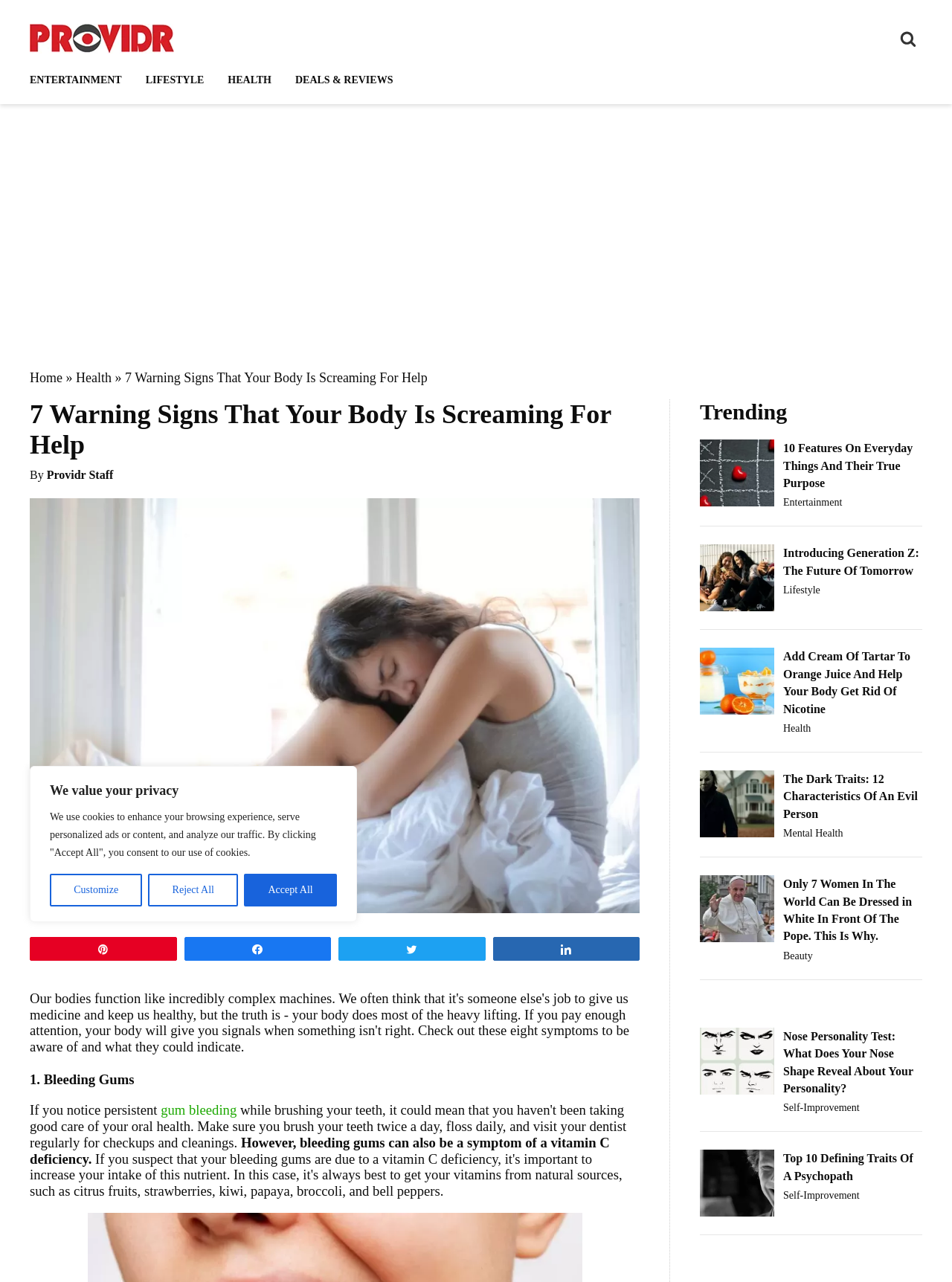Summarize the webpage in an elaborate manner.

This webpage is about health and wellness, specifically discussing warning signs that the body needs immediate help and lifestyle changes. At the top, there is a privacy notice and a cookie consent banner with three buttons: "Customize", "Reject All", and "Accept All". Below this, there is a navigation menu with links to "ENTERTAINMENT", "LIFESTYLE", "HEALTH", and "DEALS & REVIEWS". 

On the top-right corner, there is a search icon. Below the navigation menu, there is a large advertisement banner. The main content of the webpage starts with a heading "7 Warning Signs That Your Body Is Screaming For Help" followed by a brief introduction and an image related to the topic. 

The article is divided into sections, each discussing a specific warning sign, such as bleeding gums. There are also links to related articles and trending topics on the right side of the page, including "10 Features On Everyday Things And Their True Purpose", "Generation Z", and "Characteristics Of An Evil Person". These links are accompanied by images and have categories like "Entertainment", "Lifestyle", and "Health".